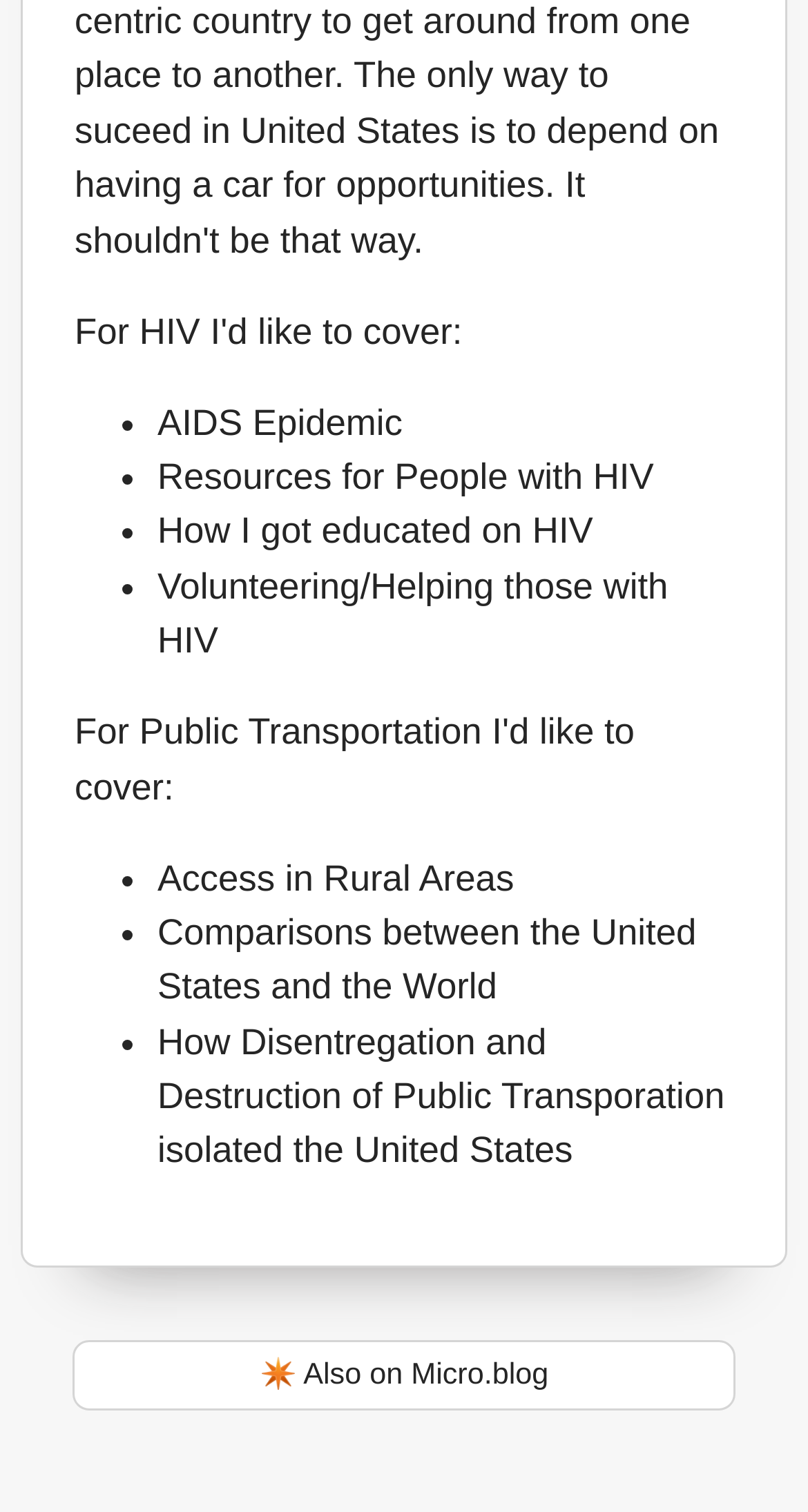What is the topic of the last list item?
Look at the image and respond with a single word or a short phrase.

How Disentregation and Destruction of Public Transporation isolated the United States